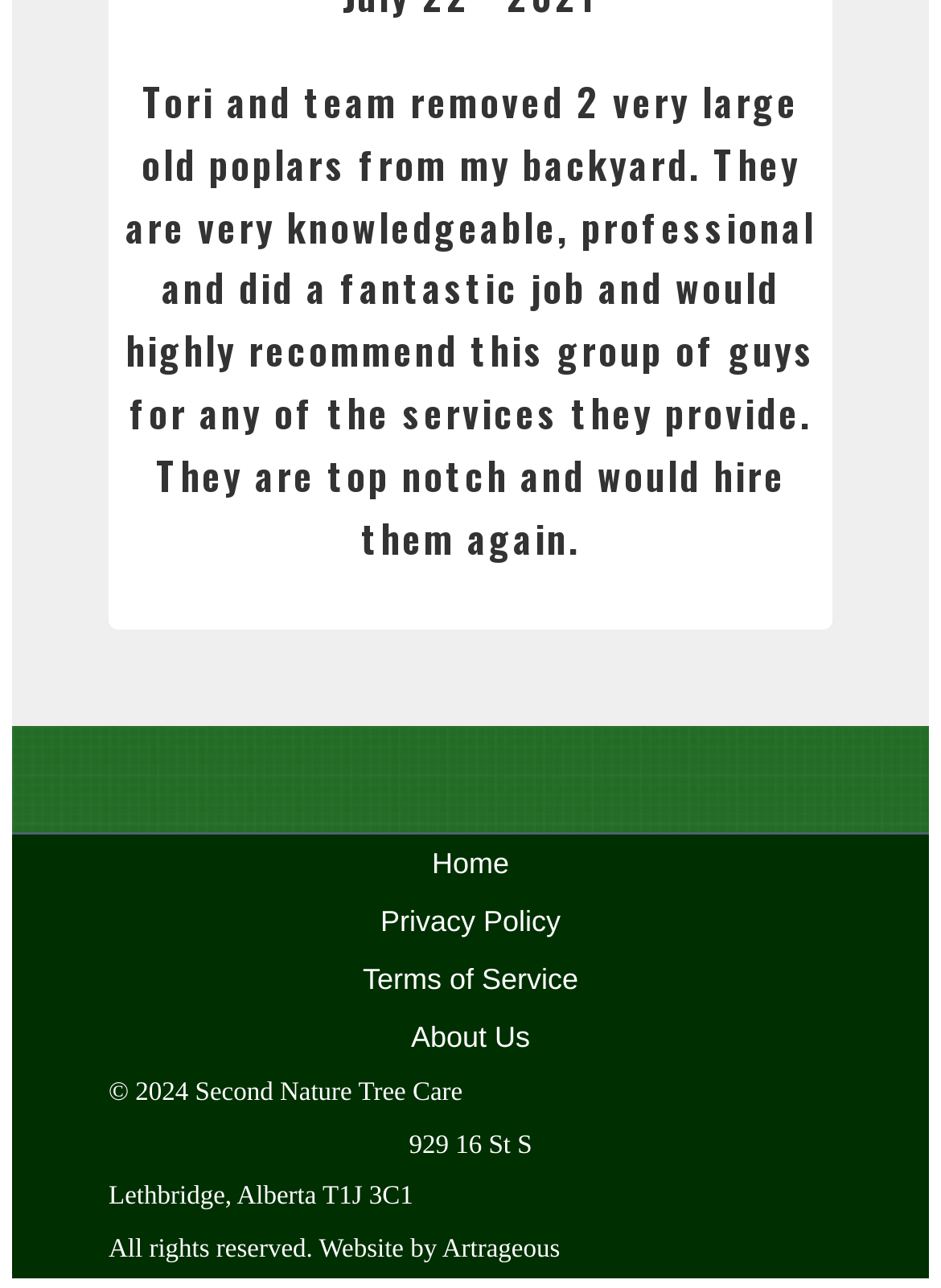Using the webpage screenshot and the element description Terms of Service, determine the bounding box coordinates. Specify the coordinates in the format (top-left x, top-left y, bottom-right x, bottom-right y) with values ranging from 0 to 1.

[0.115, 0.738, 0.885, 0.783]